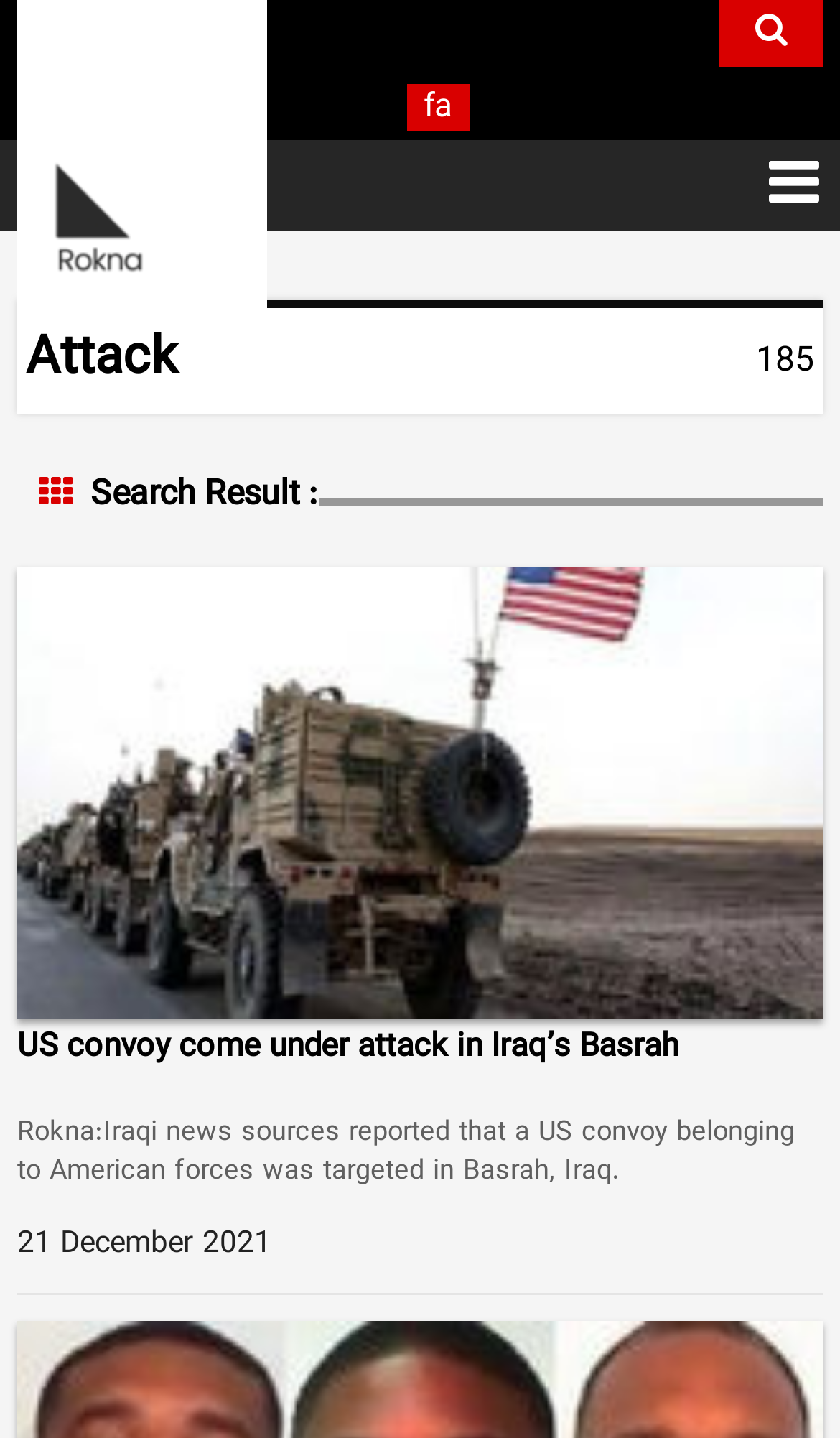Use a single word or phrase to answer the following:
Where did the attack on the US convoy occur?

Basrah, Iraq